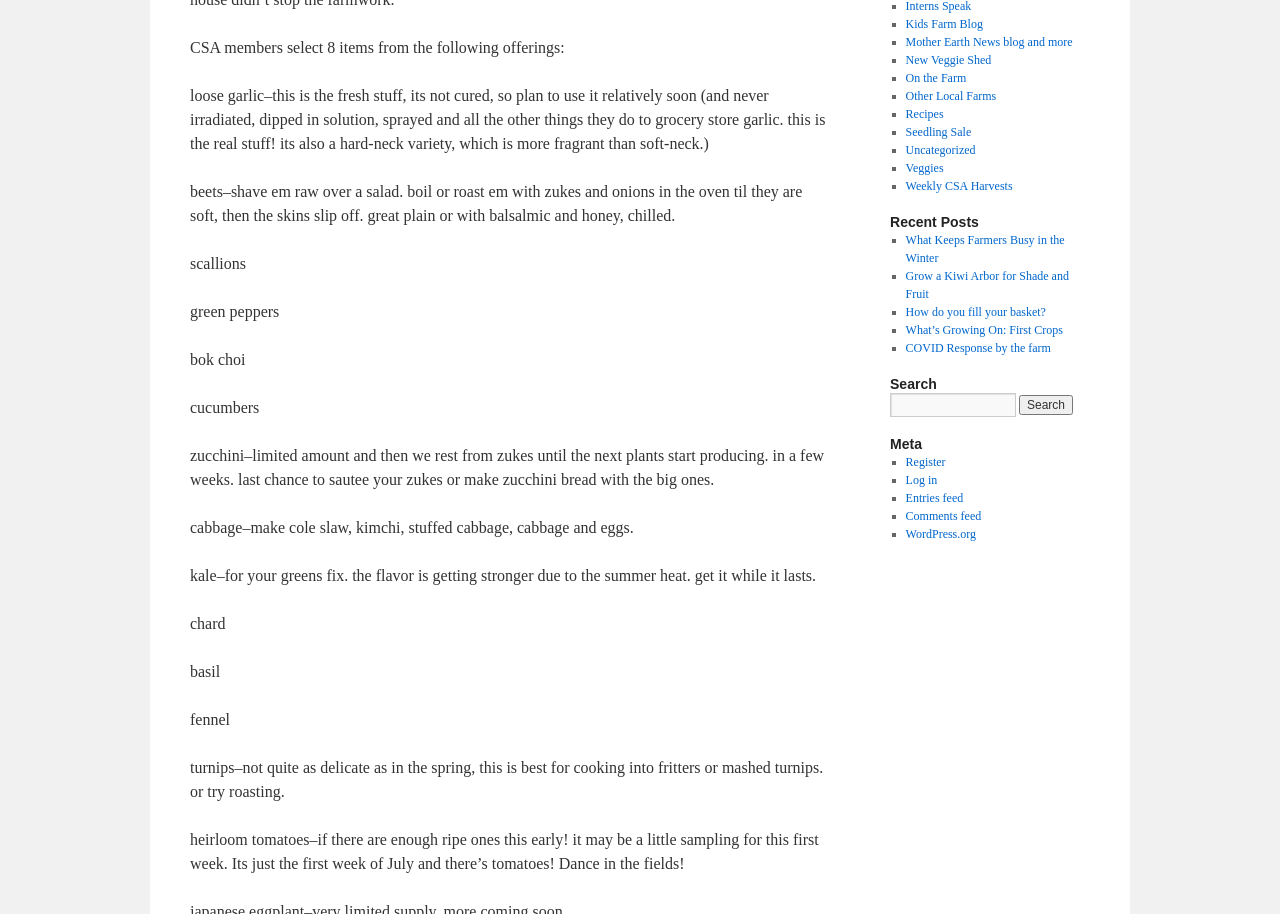Find and provide the bounding box coordinates for the UI element described here: "Comments feed". The coordinates should be given as four float numbers between 0 and 1: [left, top, right, bottom].

[0.707, 0.557, 0.767, 0.572]